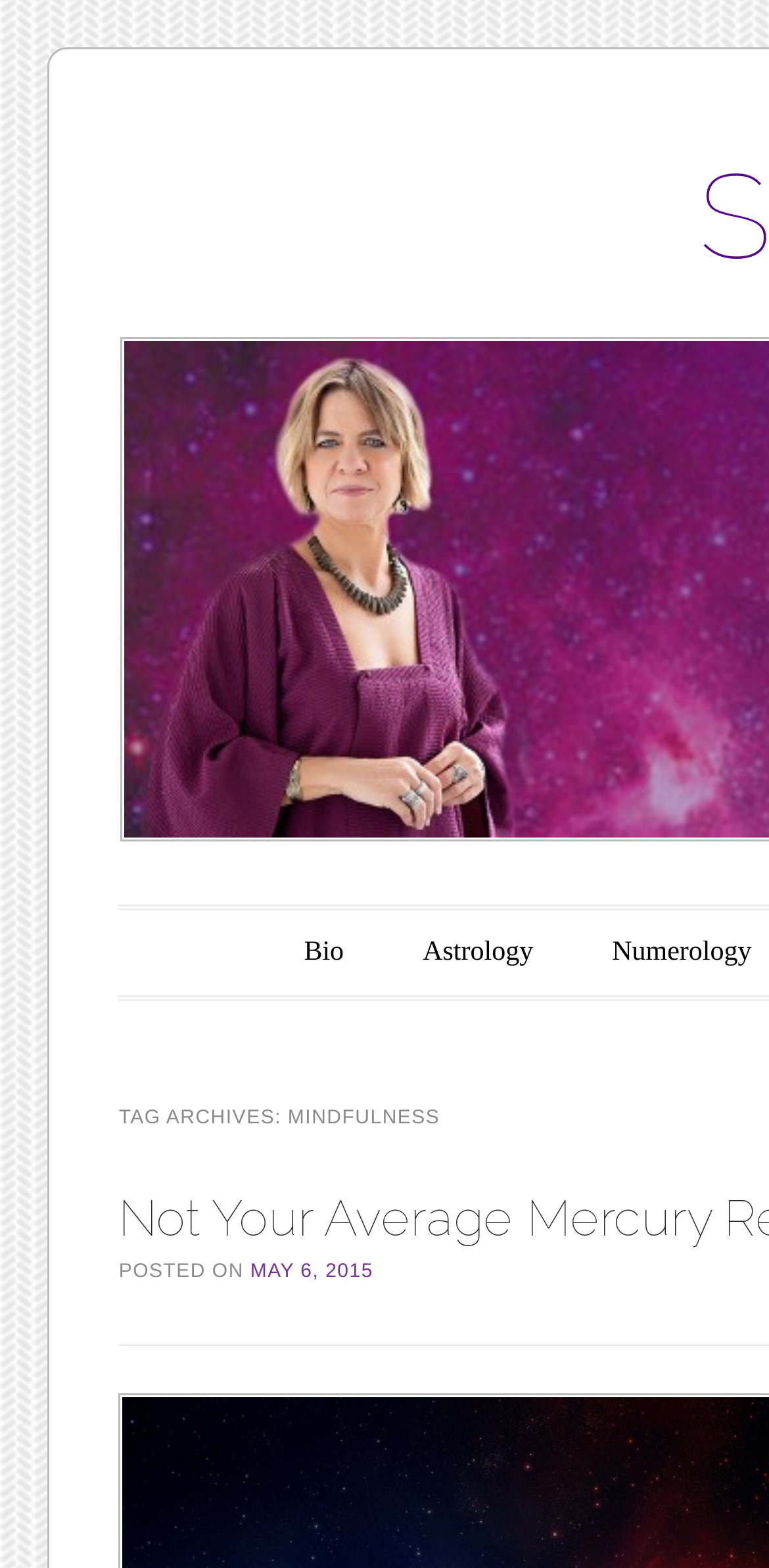Using the details in the image, give a detailed response to the question below:
What is the date of the posted article?

I looked for the 'POSTED ON' text and found that it is accompanied by a link with the date 'MAY 6, 2015', which indicates the date of the posted article.